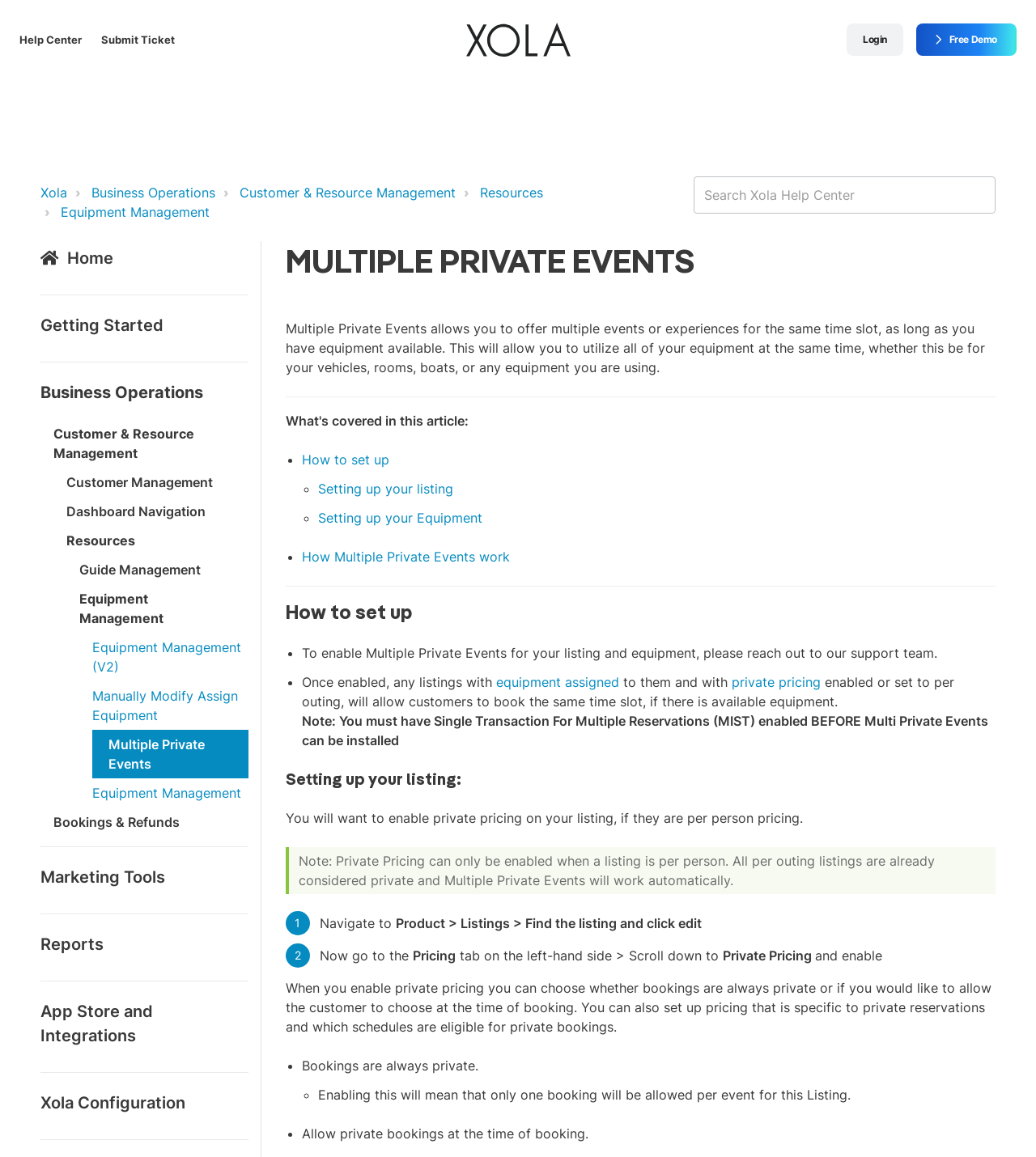Identify the bounding box coordinates of the clickable region necessary to fulfill the following instruction: "Click on Help Center". The bounding box coordinates should be four float numbers between 0 and 1, i.e., [left, top, right, bottom].

[0.019, 0.025, 0.079, 0.043]